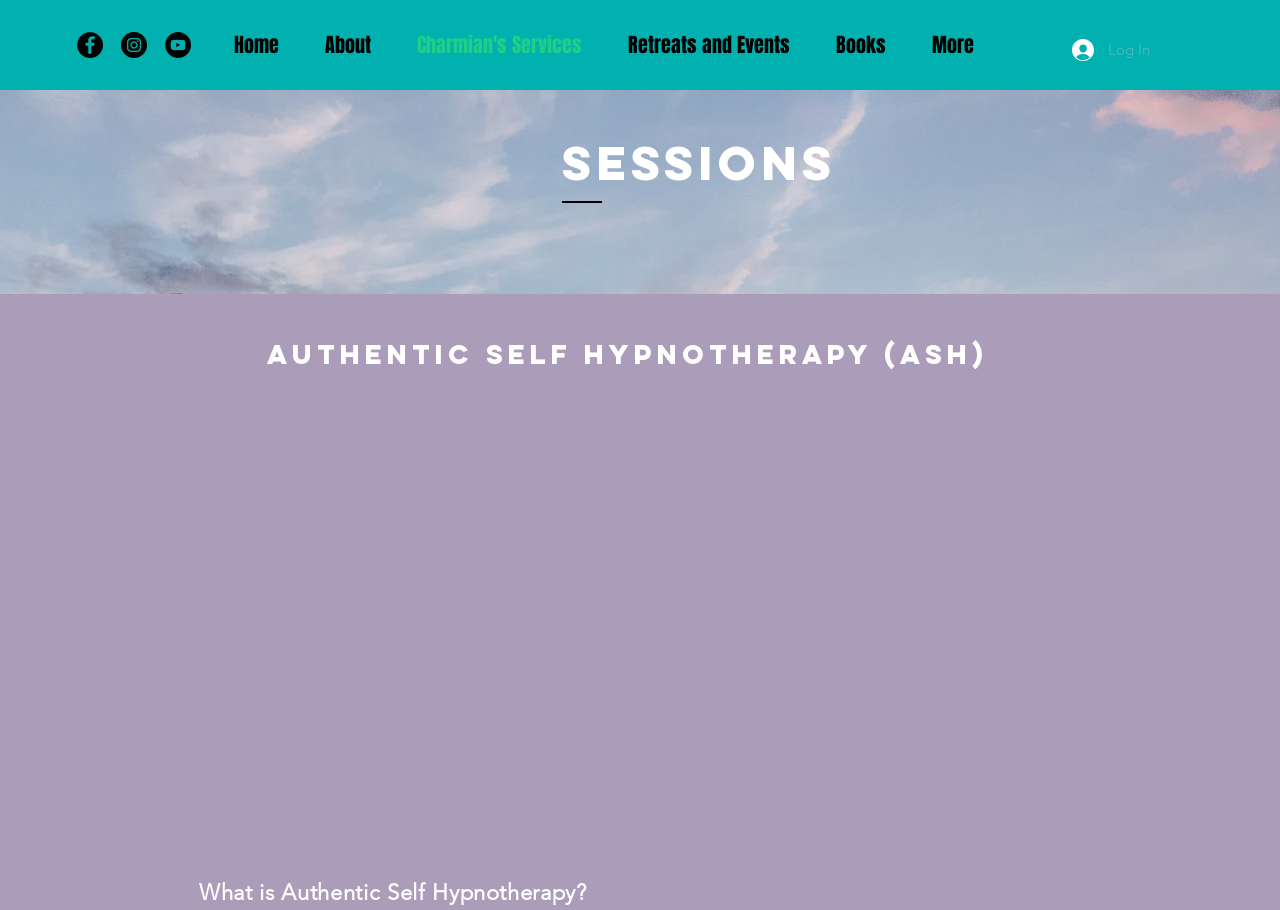Identify the bounding box coordinates of the region that should be clicked to execute the following instruction: "Click on YouTube".

[0.129, 0.035, 0.149, 0.064]